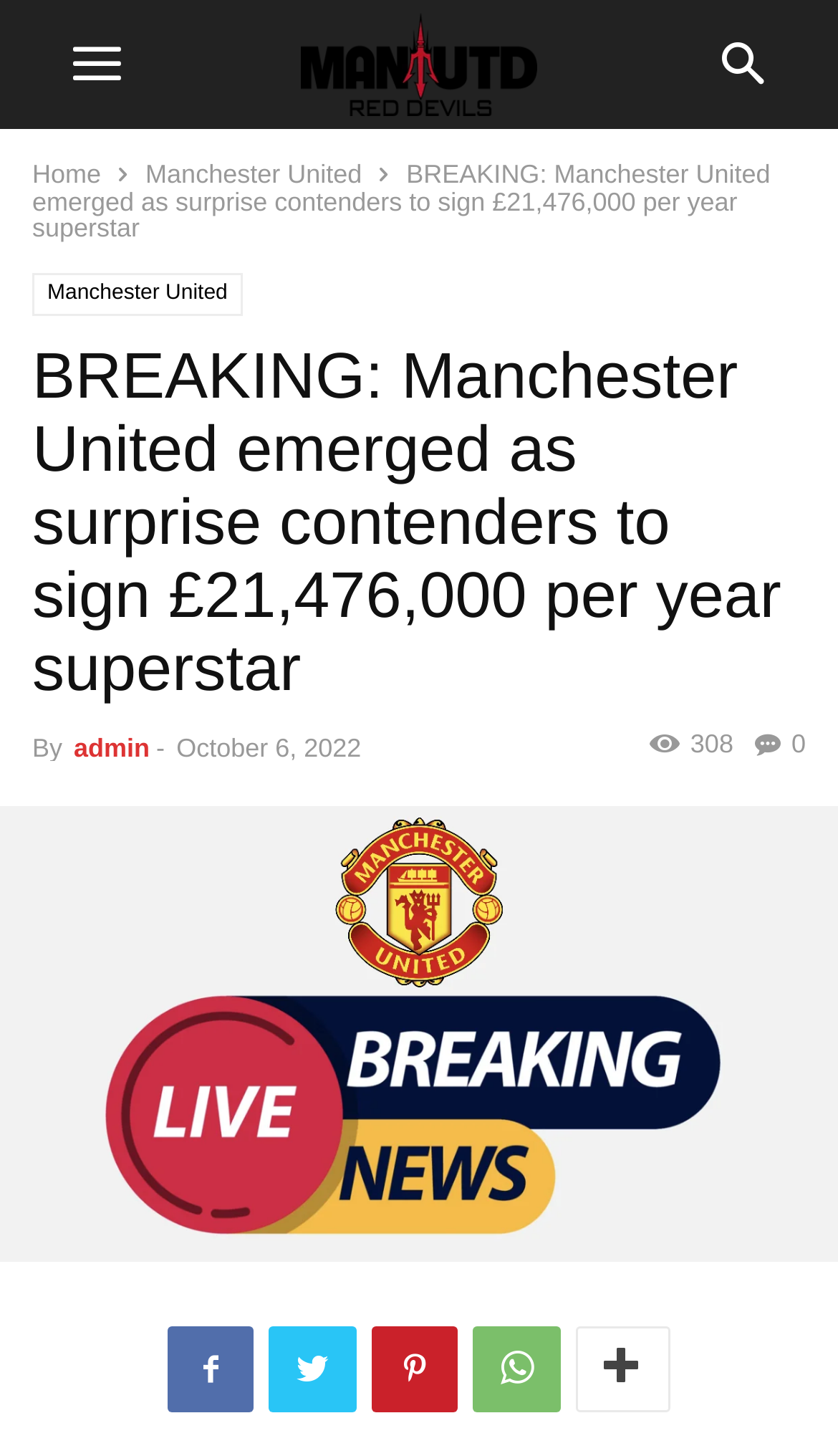Kindly respond to the following question with a single word or a brief phrase: 
What is the name of the football team mentioned?

Manchester United